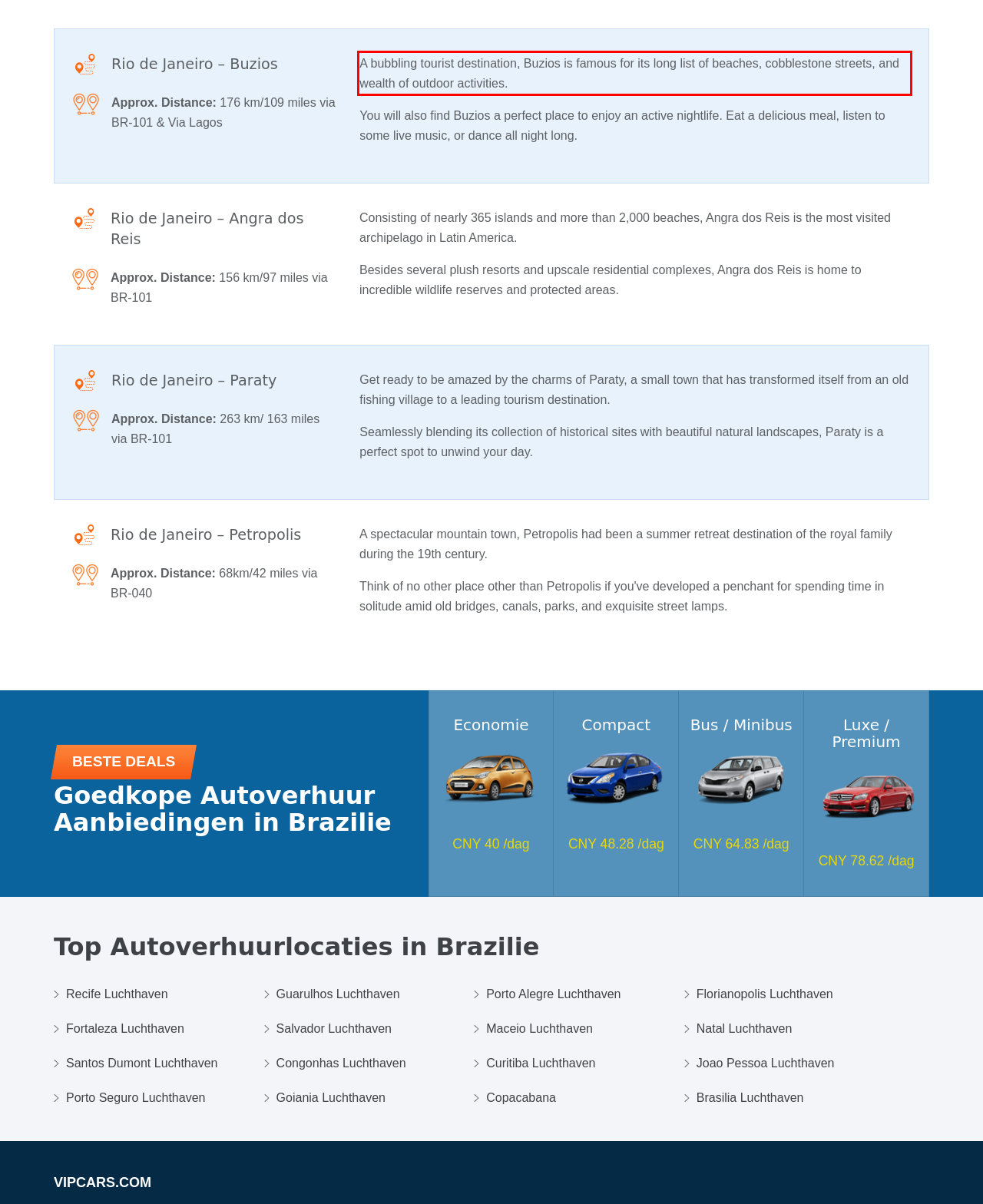Examine the webpage screenshot, find the red bounding box, and extract the text content within this marked area.

A bubbling tourist destination, Buzios is famous for its long list of beaches, cobblestone streets, and wealth of outdoor activities.